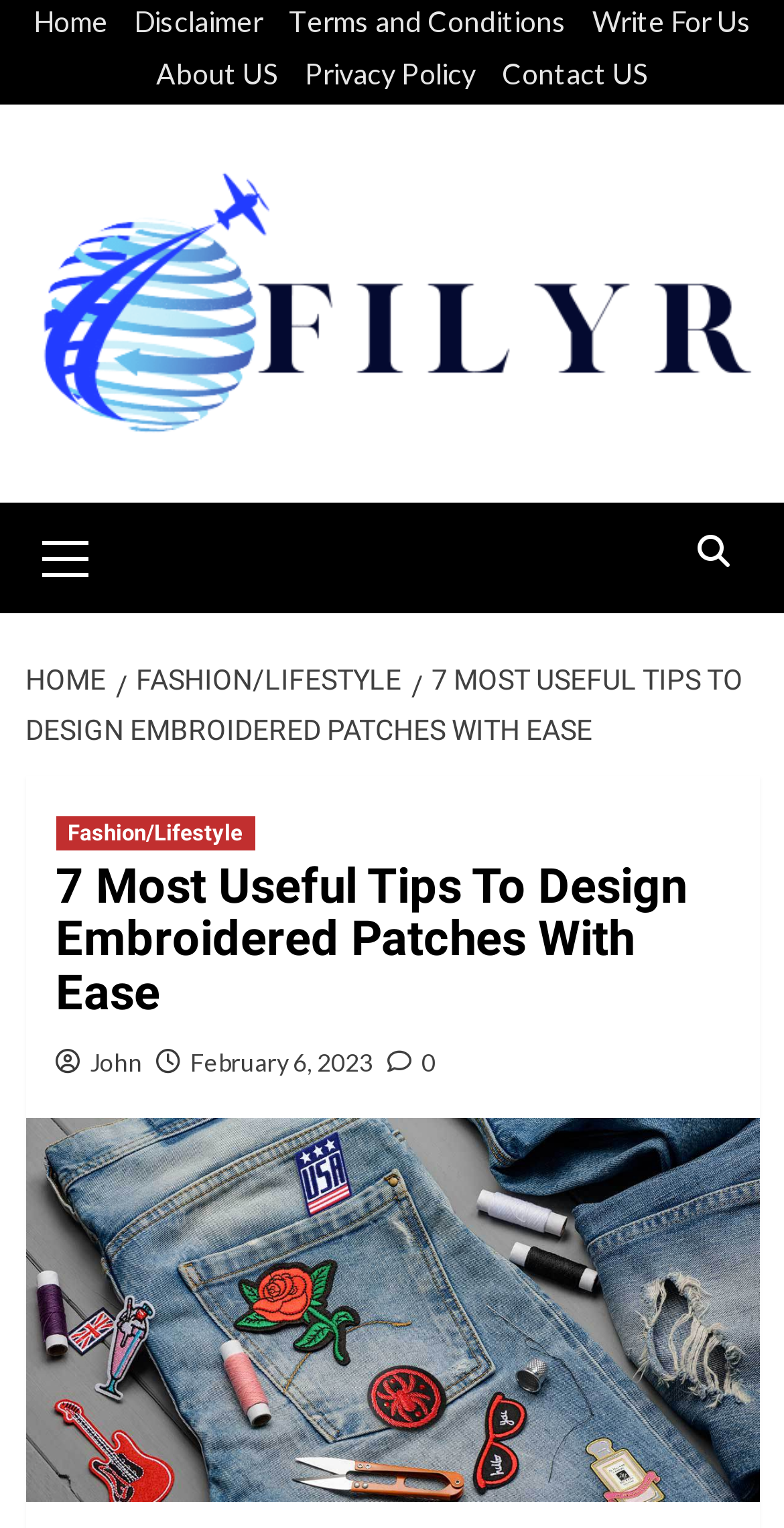Find the bounding box coordinates of the element's region that should be clicked in order to follow the given instruction: "view article about fashion and lifestyle". The coordinates should consist of four float numbers between 0 and 1, i.e., [left, top, right, bottom].

[0.071, 0.534, 0.324, 0.556]